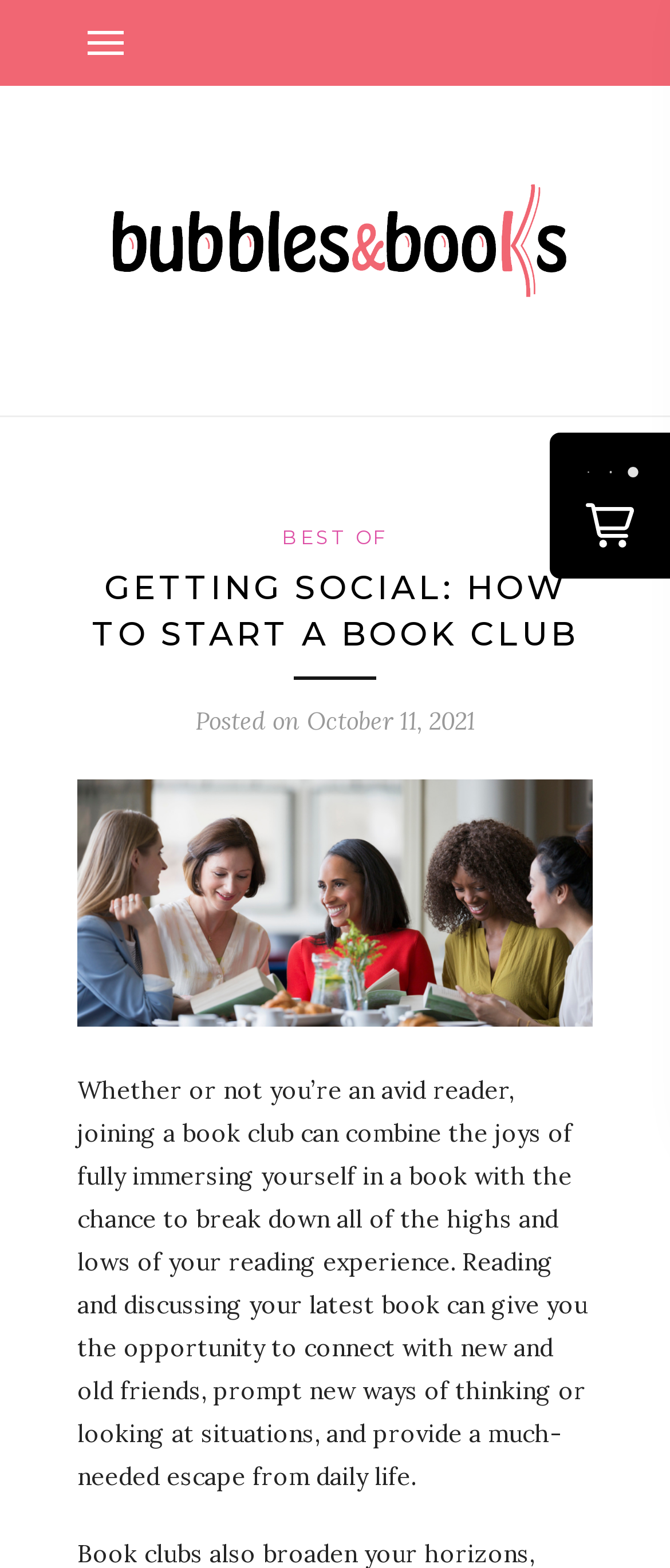Give a detailed account of the webpage's layout and content.

The webpage is about starting a book club, with the title "Getting Social: How to start a book club" prominently displayed at the top. The title is accompanied by a logo, "Bubble & Books", which is an image with a link to the website's homepage. 

Below the title, there is a menu link on the top left, and a "BEST OF" link on the top right. 

The main content of the webpage starts with a heading that repeats the title, followed by the posting date "October 11, 2021". 

The main article begins with a paragraph that discusses the benefits of joining a book club, including connecting with friends, gaining new perspectives, and escaping daily life. 

On the right side of the webpage, there is a button with an image, likely a call-to-action or a social media link. 

There are a total of 3 links, 2 headings, 3 static text elements, 1 button, and 2 images on the webpage. The layout is organized, with clear headings and concise text, making it easy to navigate and read.